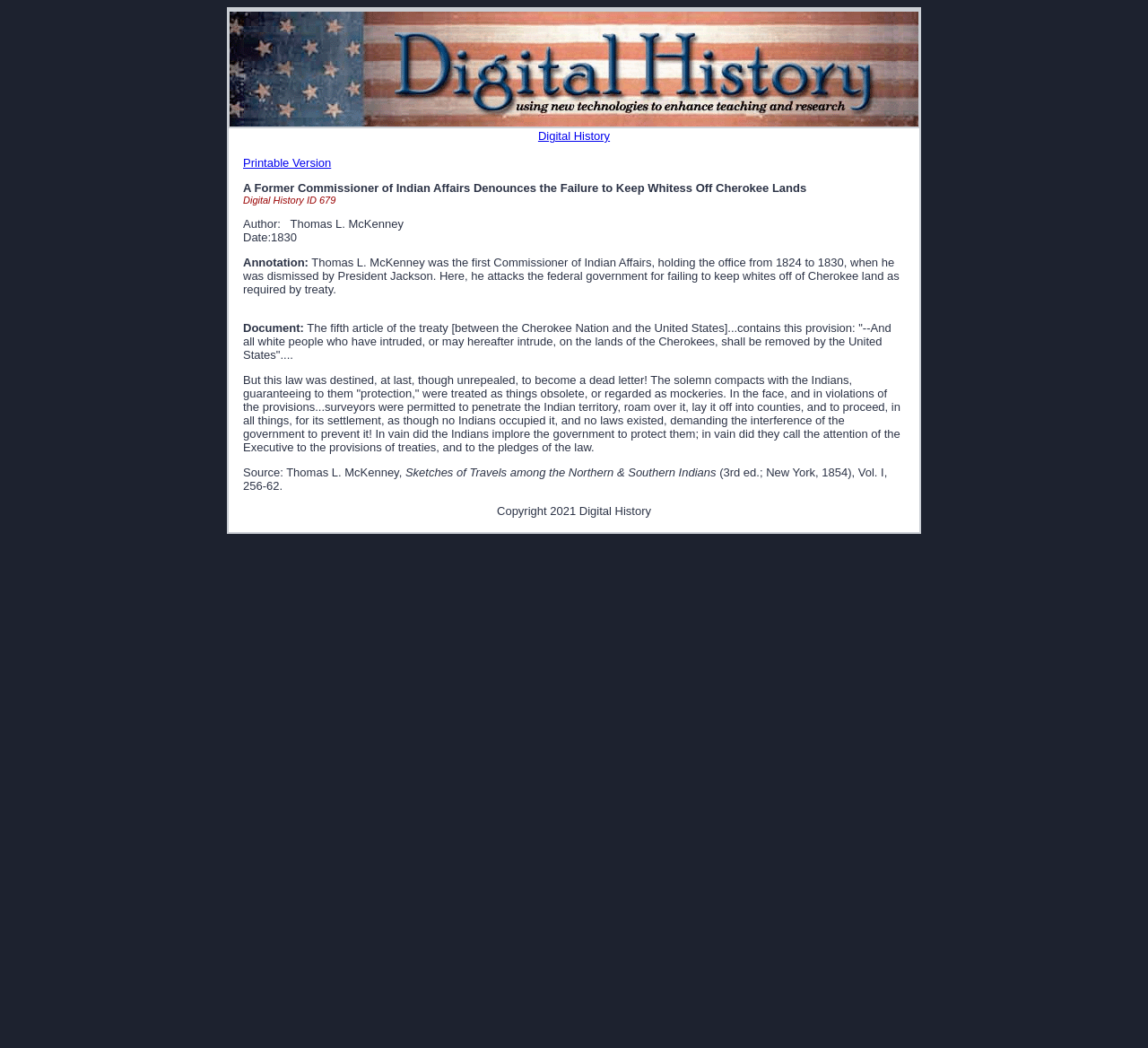Who is the author of the article?
Please provide a comprehensive answer based on the information in the image.

I found the answer by looking at the text content of the webpage, specifically the section that starts with 'Annotation:' and mentions the author's name, which is Thomas L. McKenney.